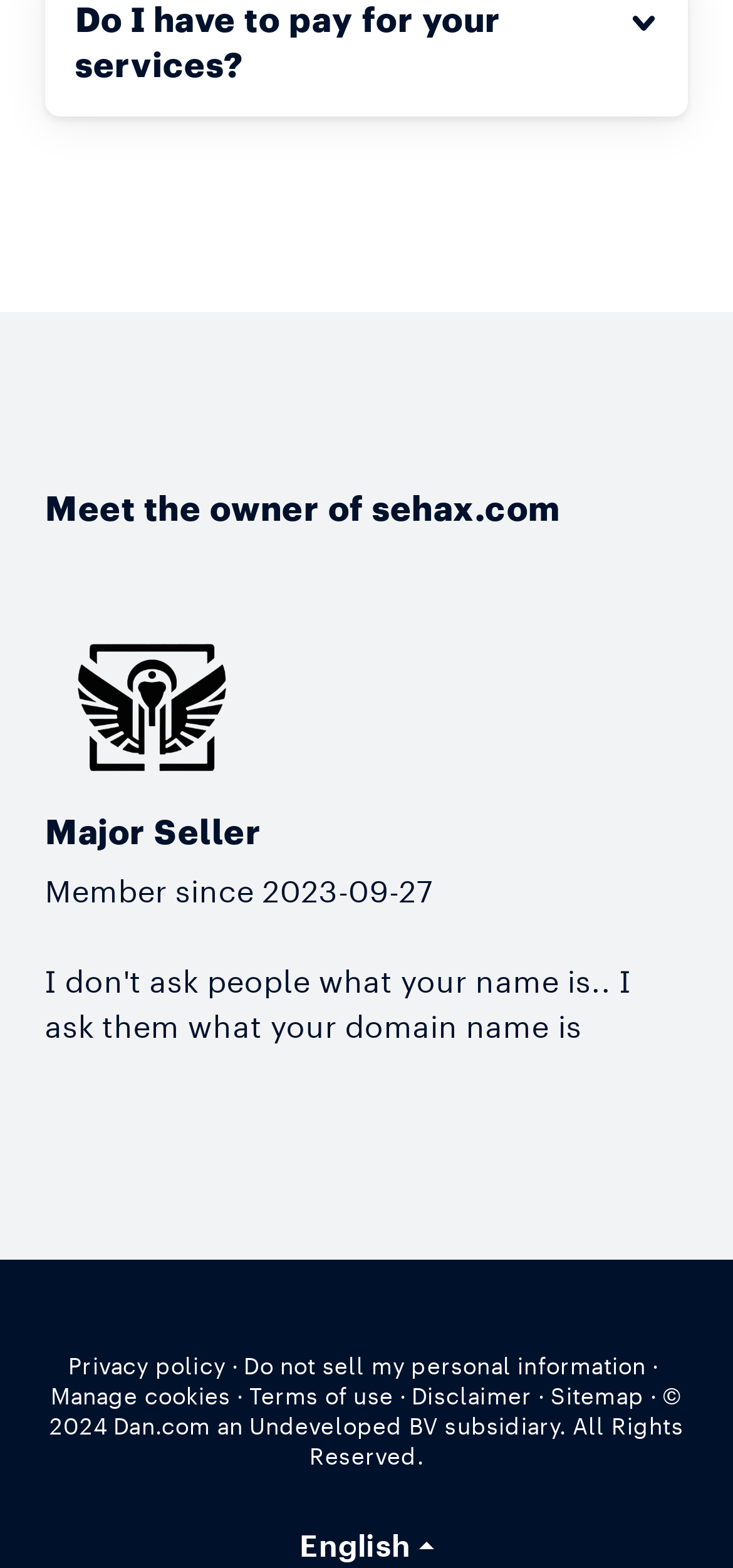Answer the question using only one word or a concise phrase: What is the copyright year of the webpage?

2024